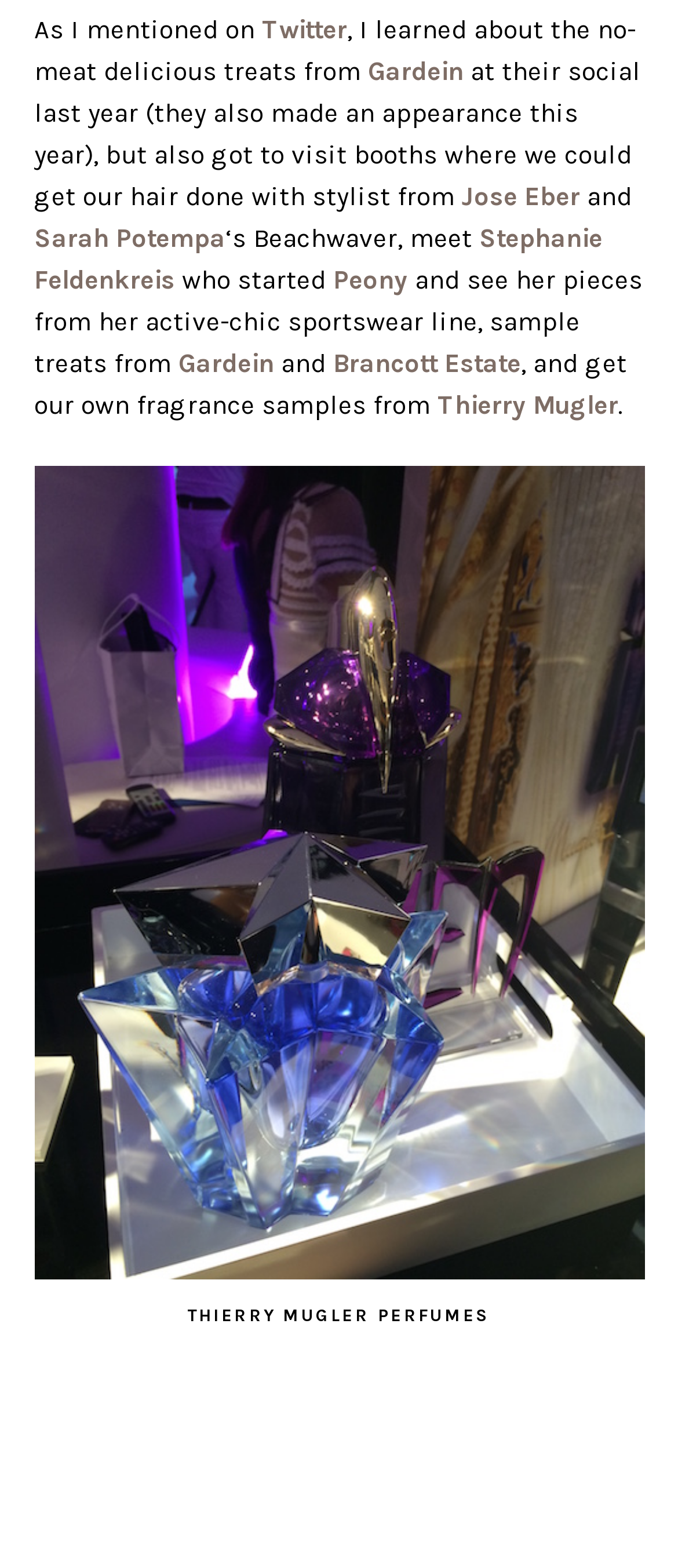Please identify the coordinates of the bounding box for the clickable region that will accomplish this instruction: "Explore Jose Eber".

[0.681, 0.116, 0.855, 0.136]